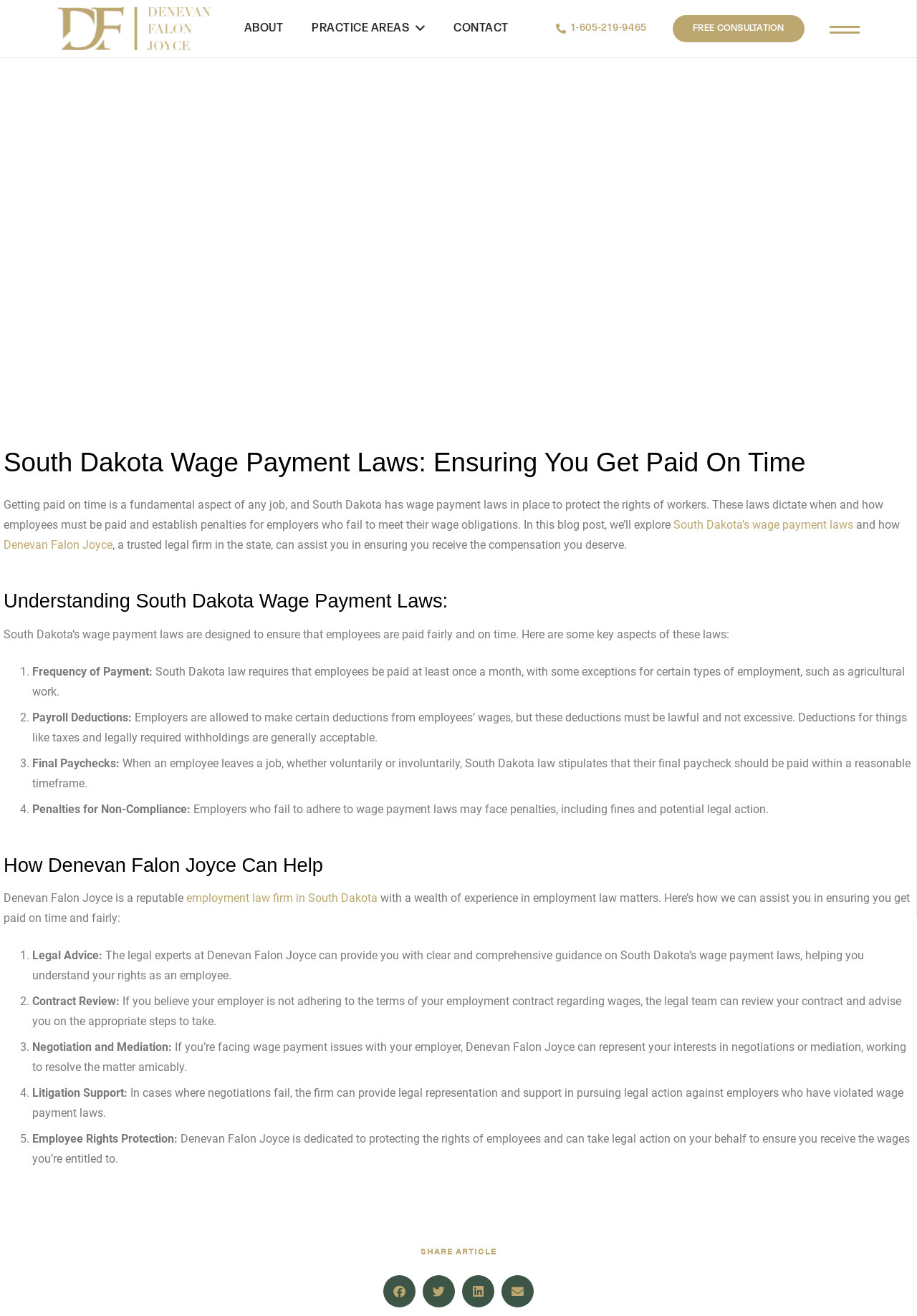Determine the bounding box coordinates for the UI element described. Format the coordinates as (top-left x, top-left y, bottom-right x, bottom-right y) and ensure all values are between 0 and 1. Element description: aria-label="Share on linkedin"

[0.504, 0.969, 0.539, 0.994]